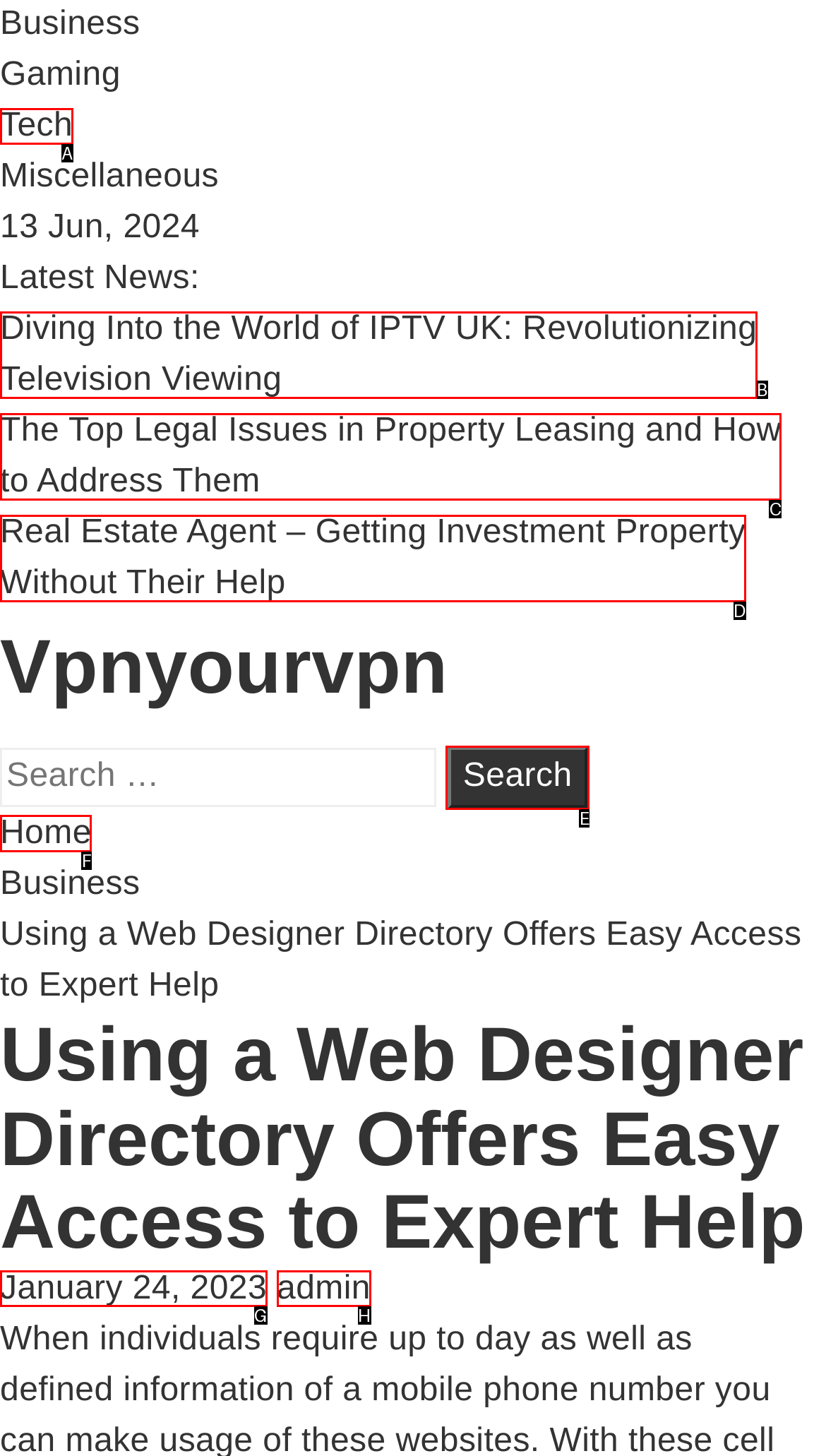Identify the correct UI element to click to achieve the task: Go to Home.
Answer with the letter of the appropriate option from the choices given.

F